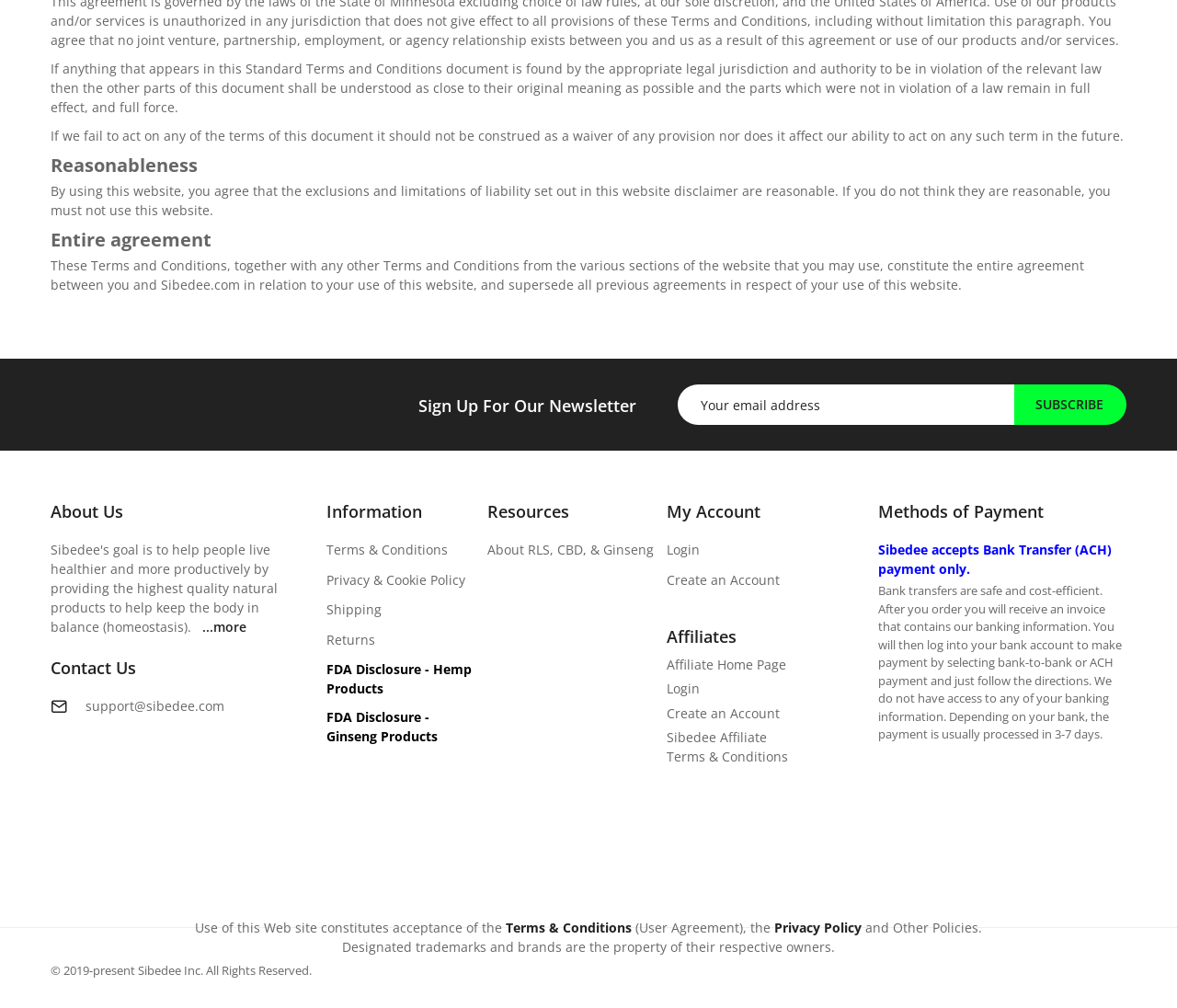Please provide a one-word or short phrase answer to the question:
What is the purpose of this website?

E-commerce